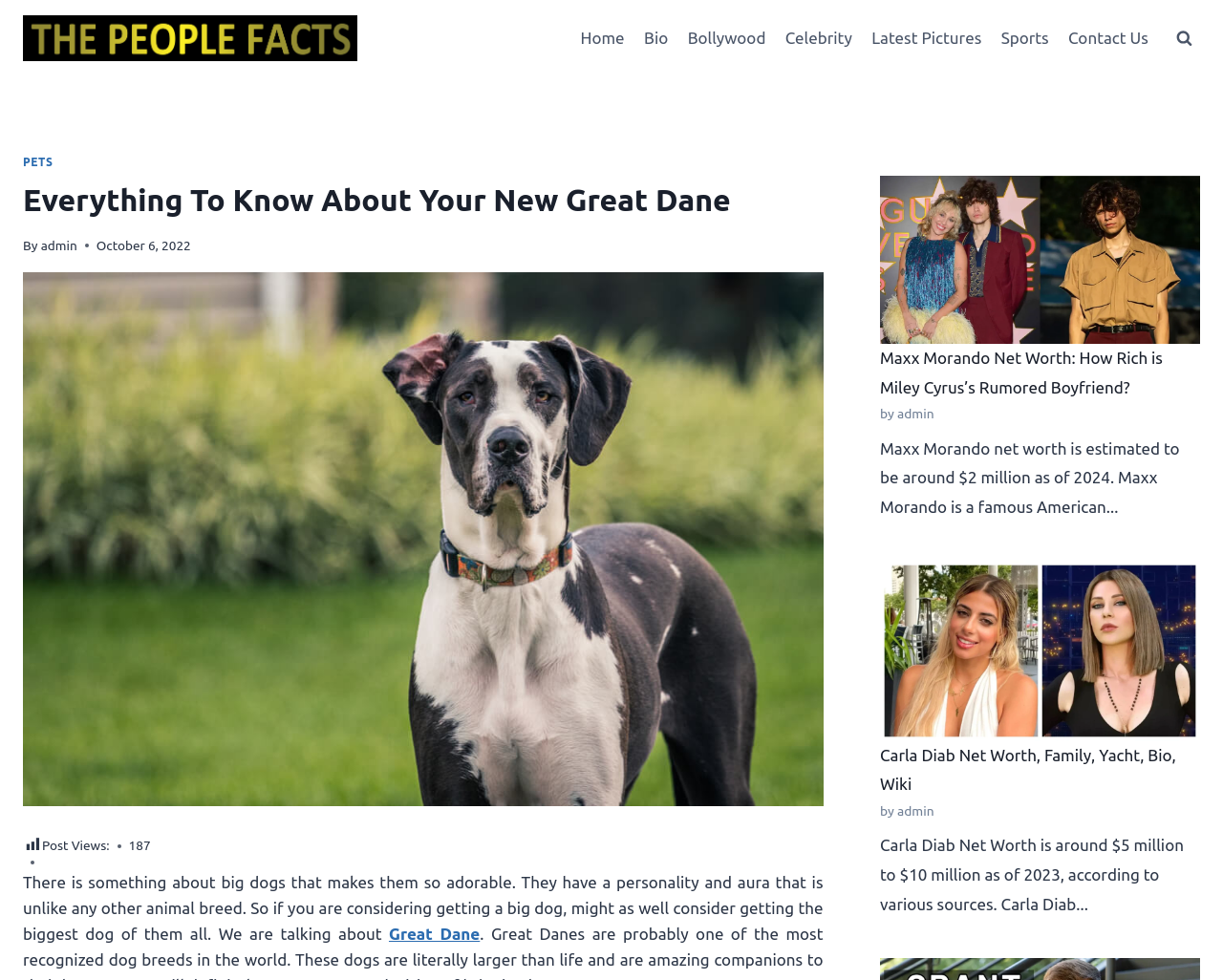What is the breed of dog mentioned in the article?
Please look at the screenshot and answer in one word or a short phrase.

Great Dane